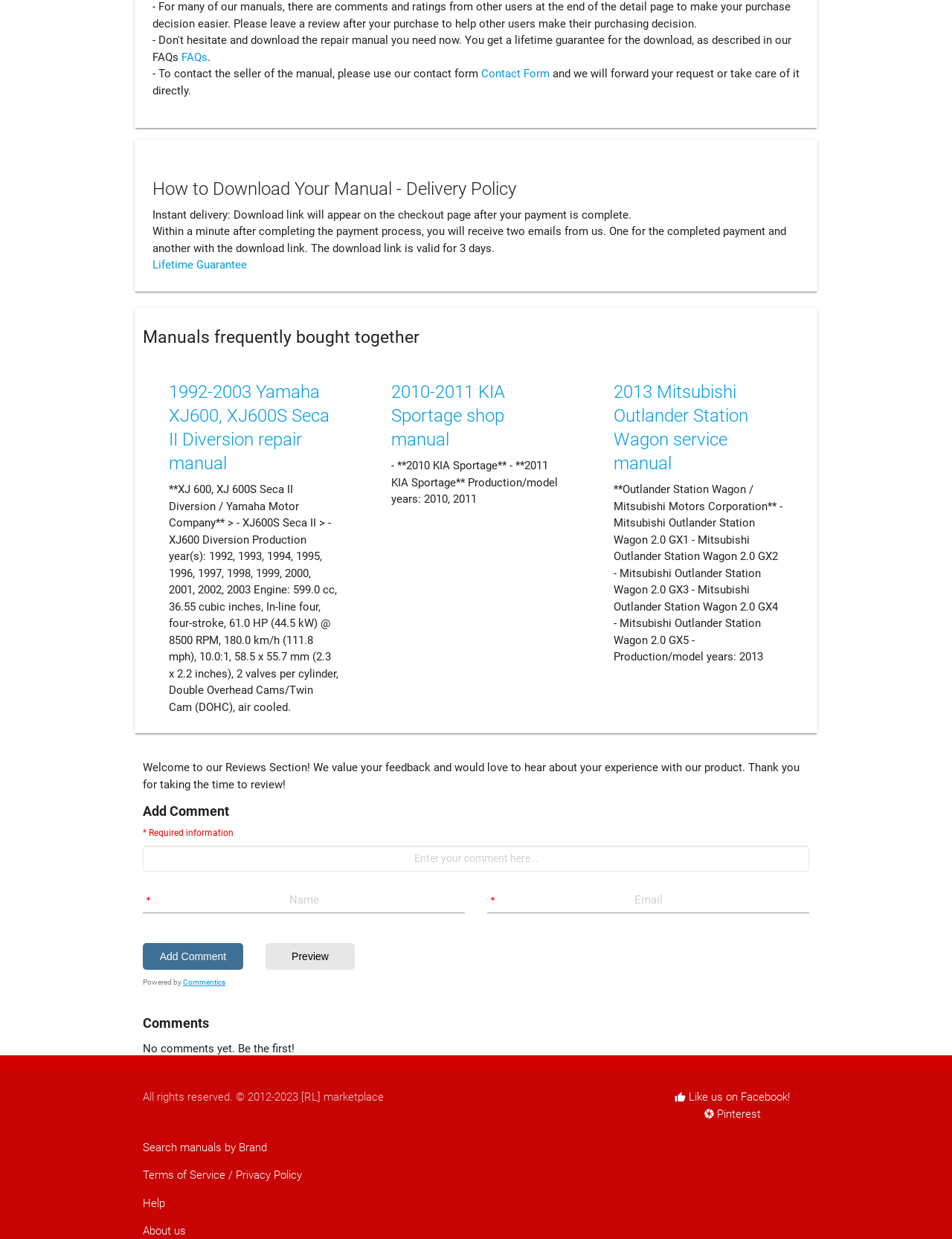Given the webpage screenshot and the description, determine the bounding box coordinates (top-left x, top-left y, bottom-right x, bottom-right y) that define the location of the UI element matching this description: title="Add Comment" value="Add Comment"

[0.15, 0.761, 0.255, 0.783]